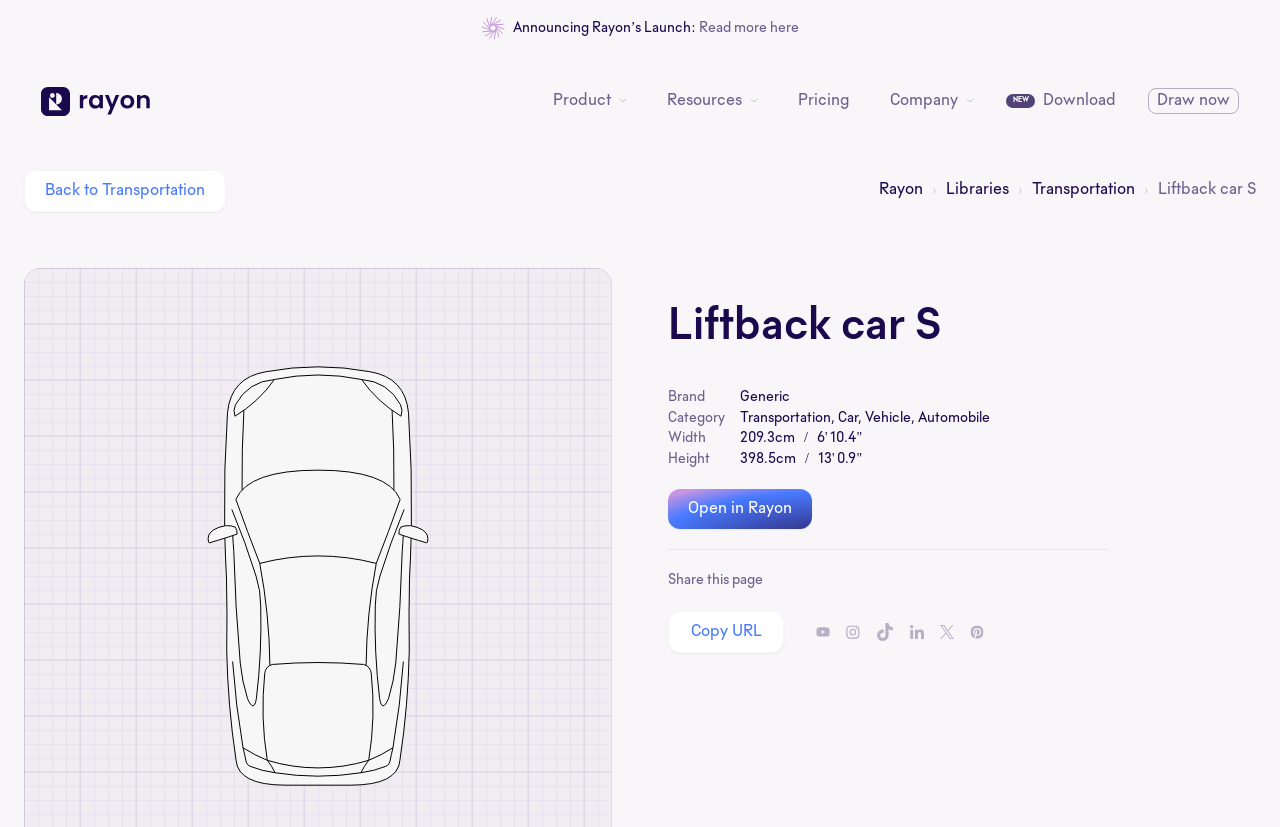Give the bounding box coordinates for the element described by: "Download".

[0.809, 0.103, 0.878, 0.141]